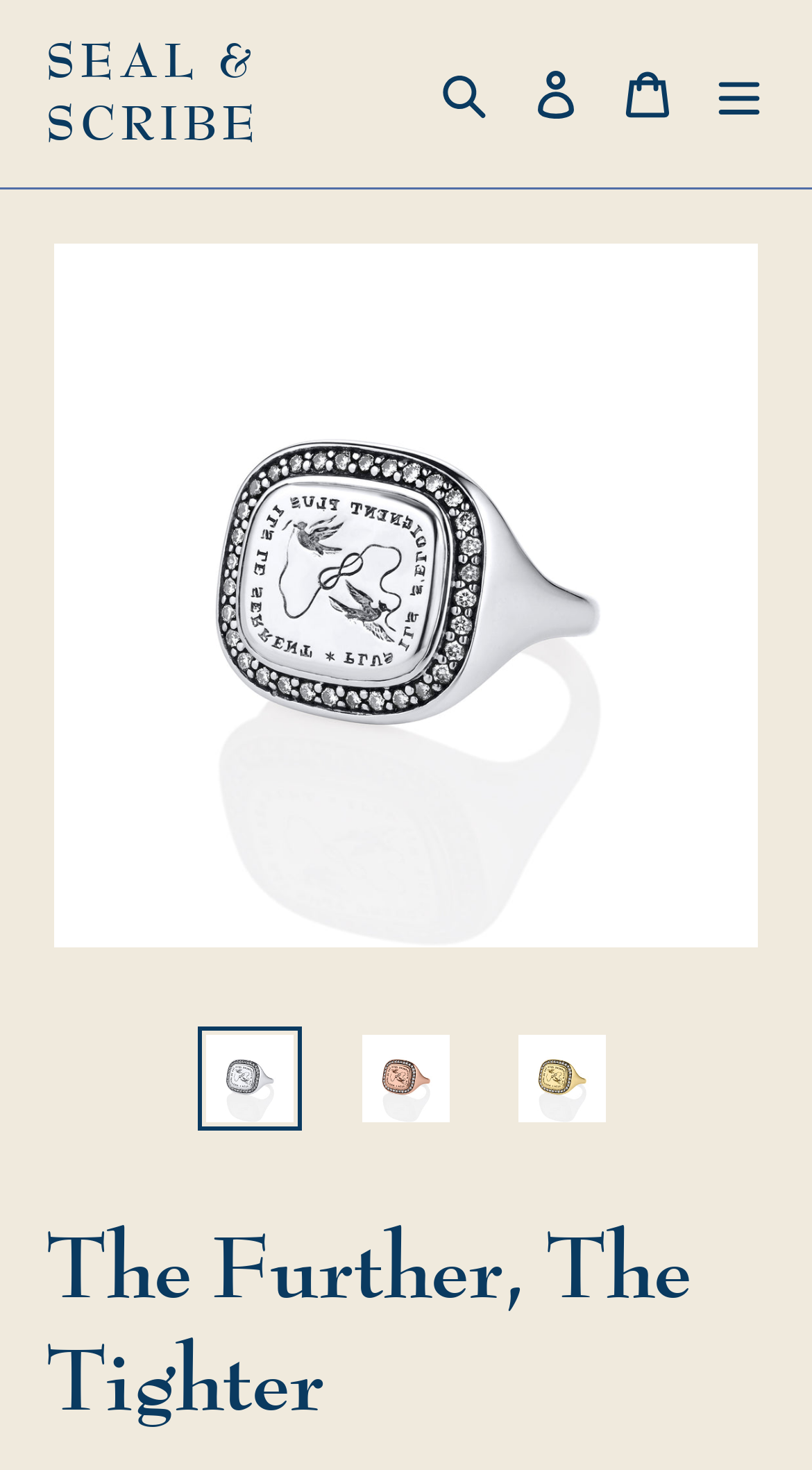Please determine the bounding box coordinates of the element to click on in order to accomplish the following task: "Follow us". Ensure the coordinates are four float numbers ranging from 0 to 1, i.e., [left, top, right, bottom].

None